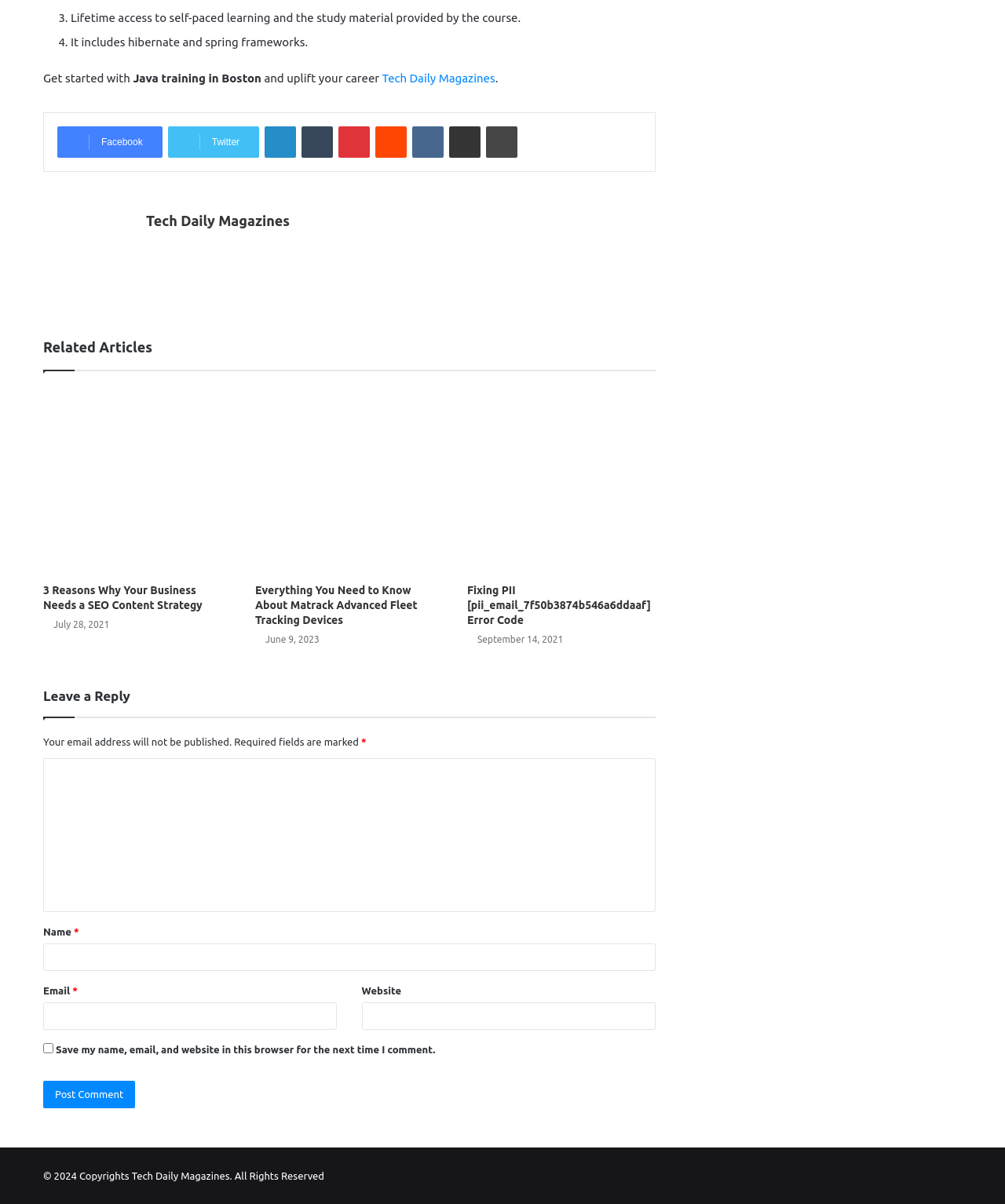What is the purpose of the comment section?
Please answer the question with a single word or phrase, referencing the image.

To leave a reply